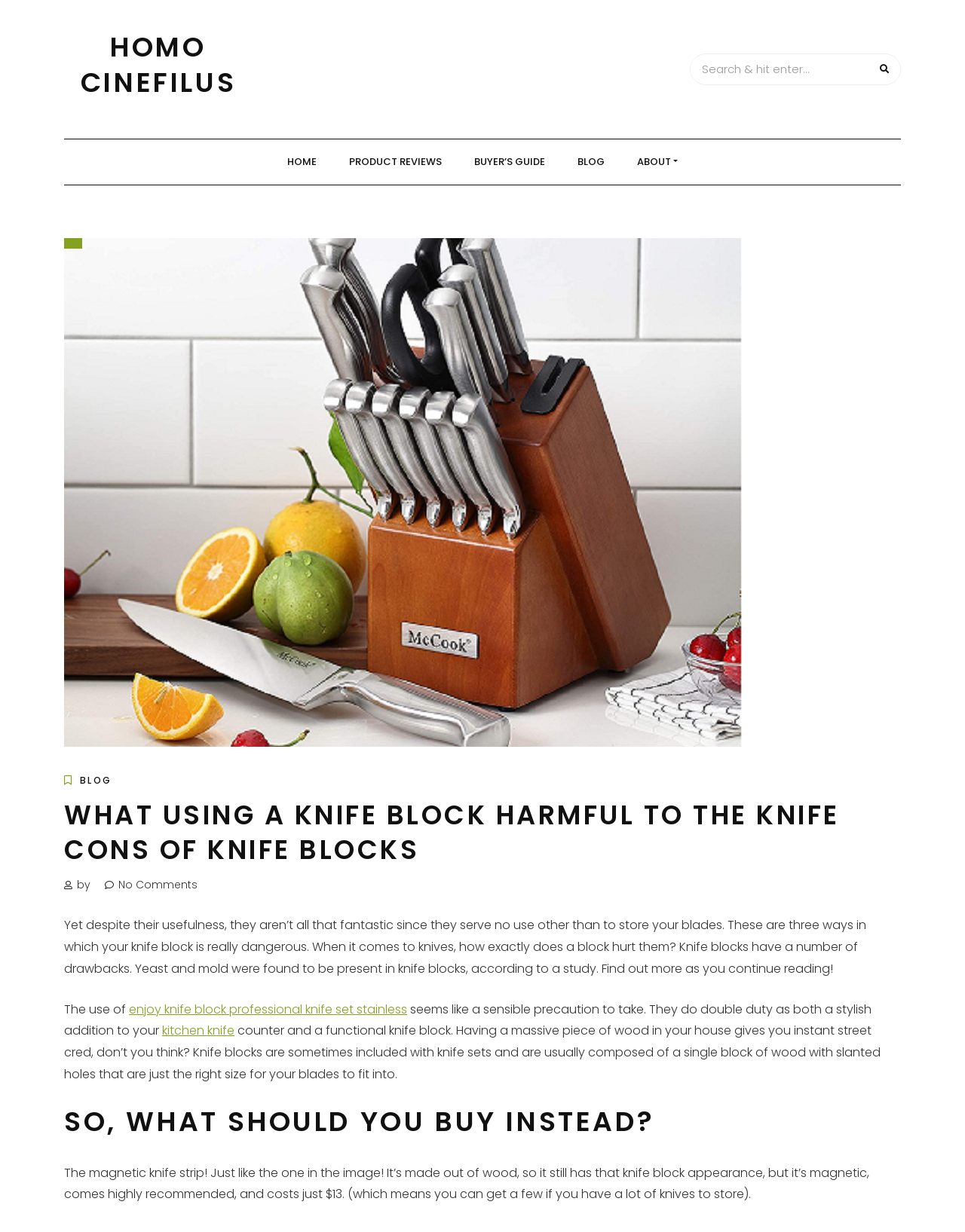Pinpoint the bounding box coordinates for the area that should be clicked to perform the following instruction: "Go to HOME page".

[0.282, 0.113, 0.343, 0.15]